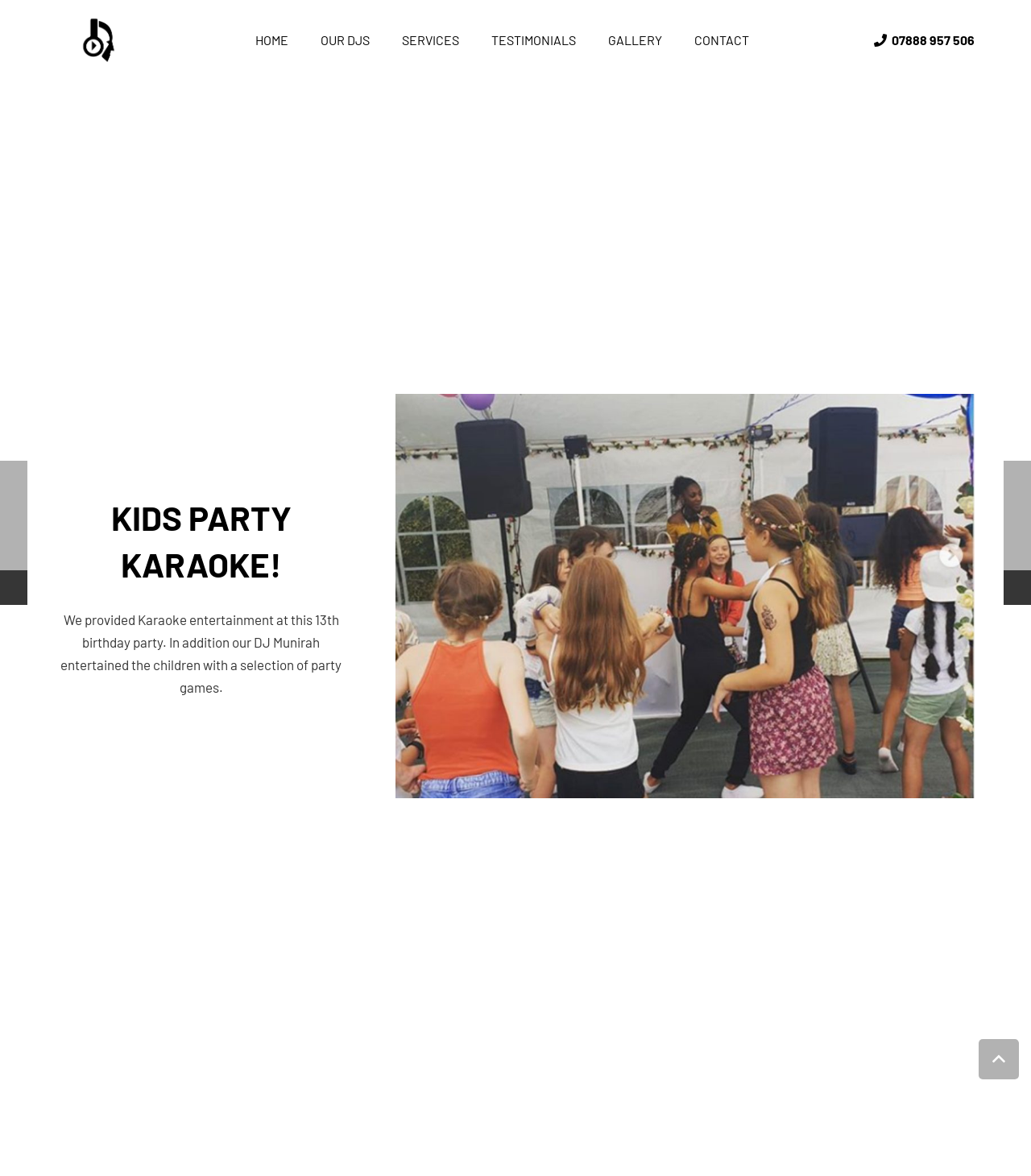What is the purpose of the button at the bottom of the webpage?
Refer to the image and respond with a one-word or short-phrase answer.

Back to top